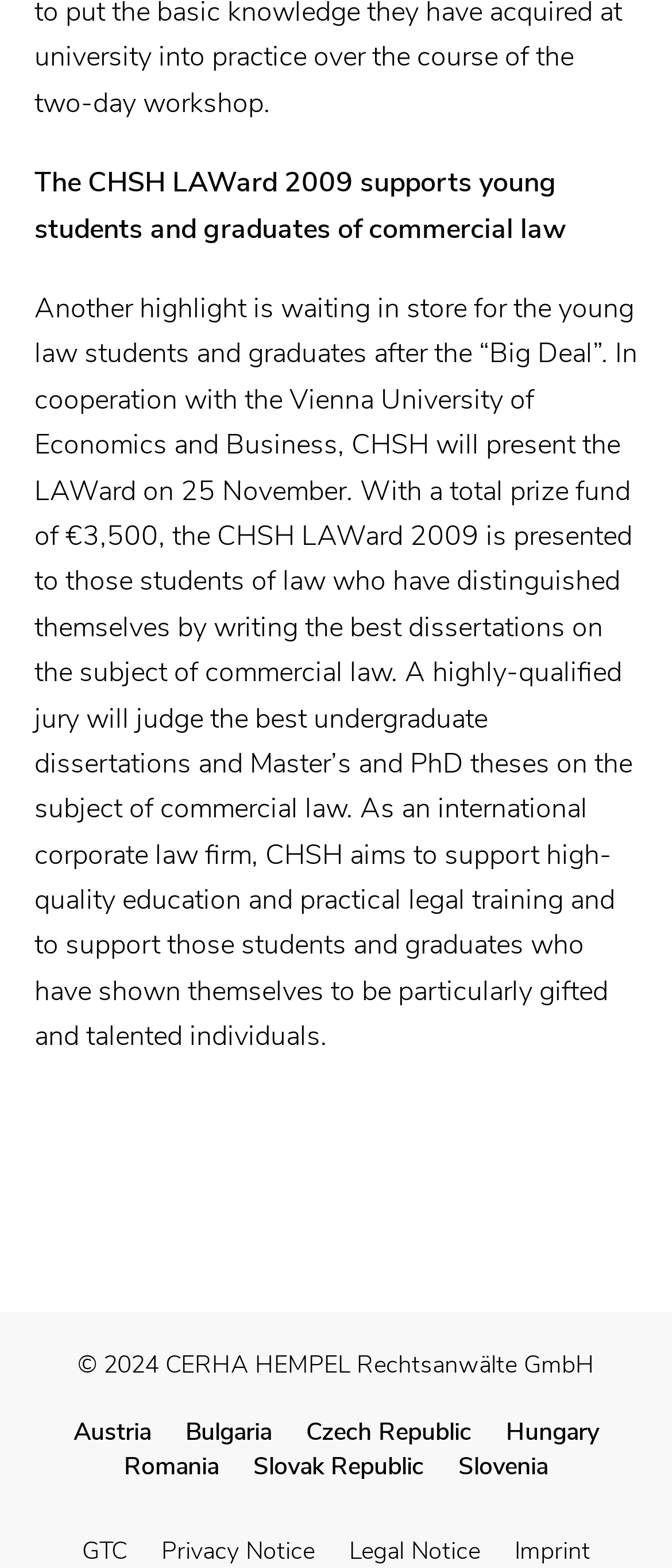Locate the bounding box coordinates of the clickable region necessary to complete the following instruction: "visit the Privacy Notice page". Provide the coordinates in the format of four float numbers between 0 and 1, i.e., [left, top, right, bottom].

[0.24, 0.979, 0.468, 1.0]